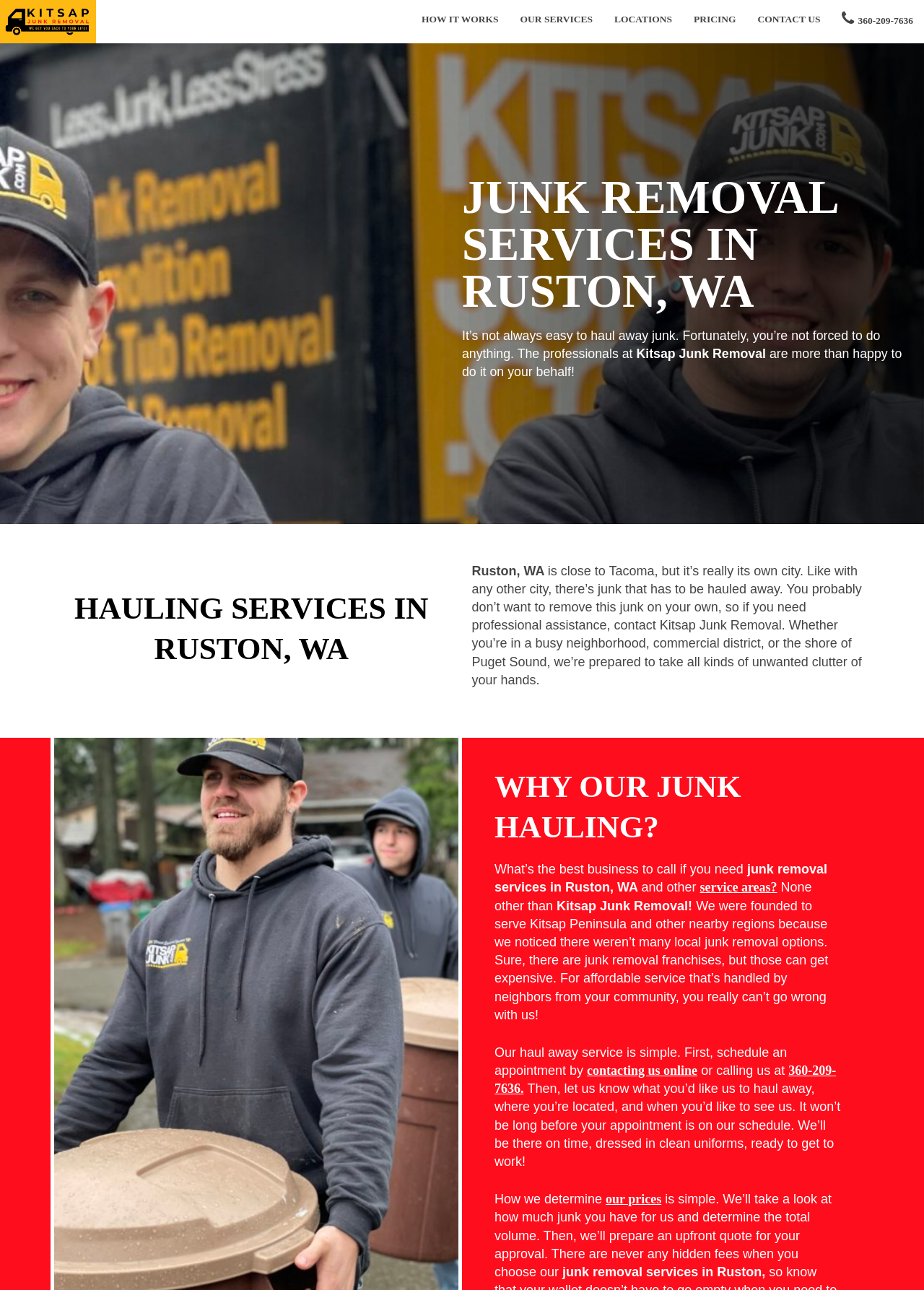Given the following UI element description: "Contact Us", find the bounding box coordinates in the webpage screenshot.

[0.82, 0.01, 0.888, 0.02]